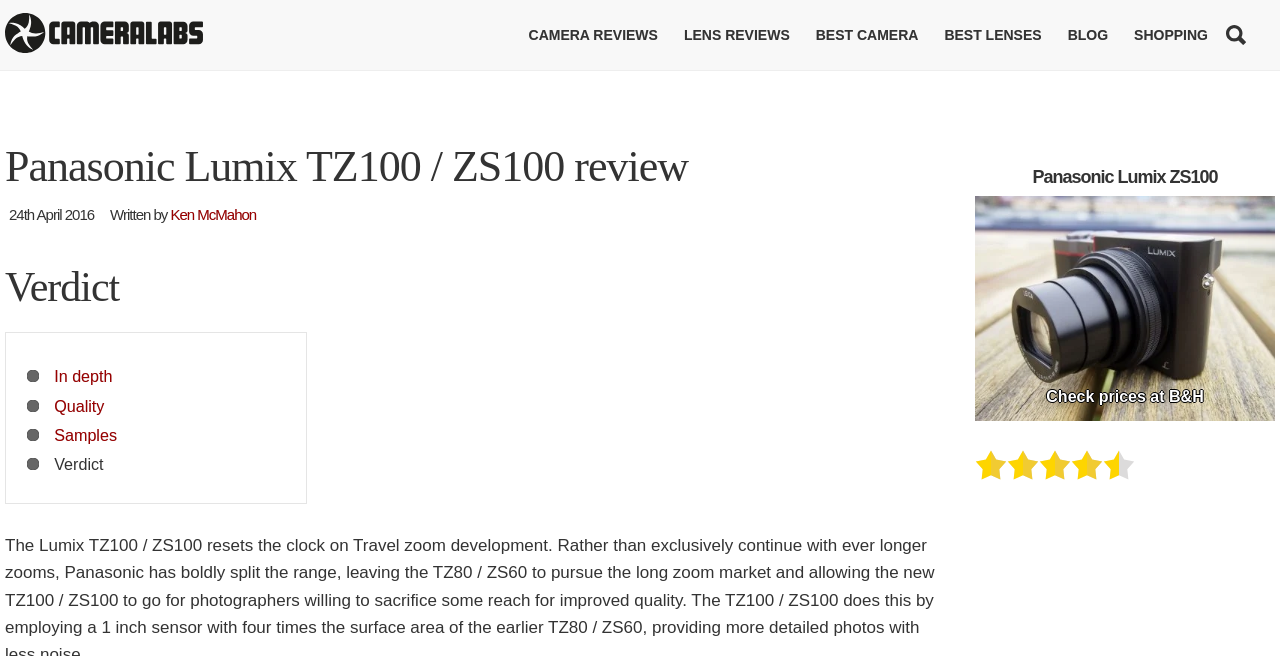What type of camera is being reviewed?
Based on the visual information, provide a detailed and comprehensive answer.

Based on the webpage, I can see that the main heading mentions 'Panasonic Lumix TZ100 / ZS100 review', which indicates that the webpage is reviewing a camera with this specific model name.